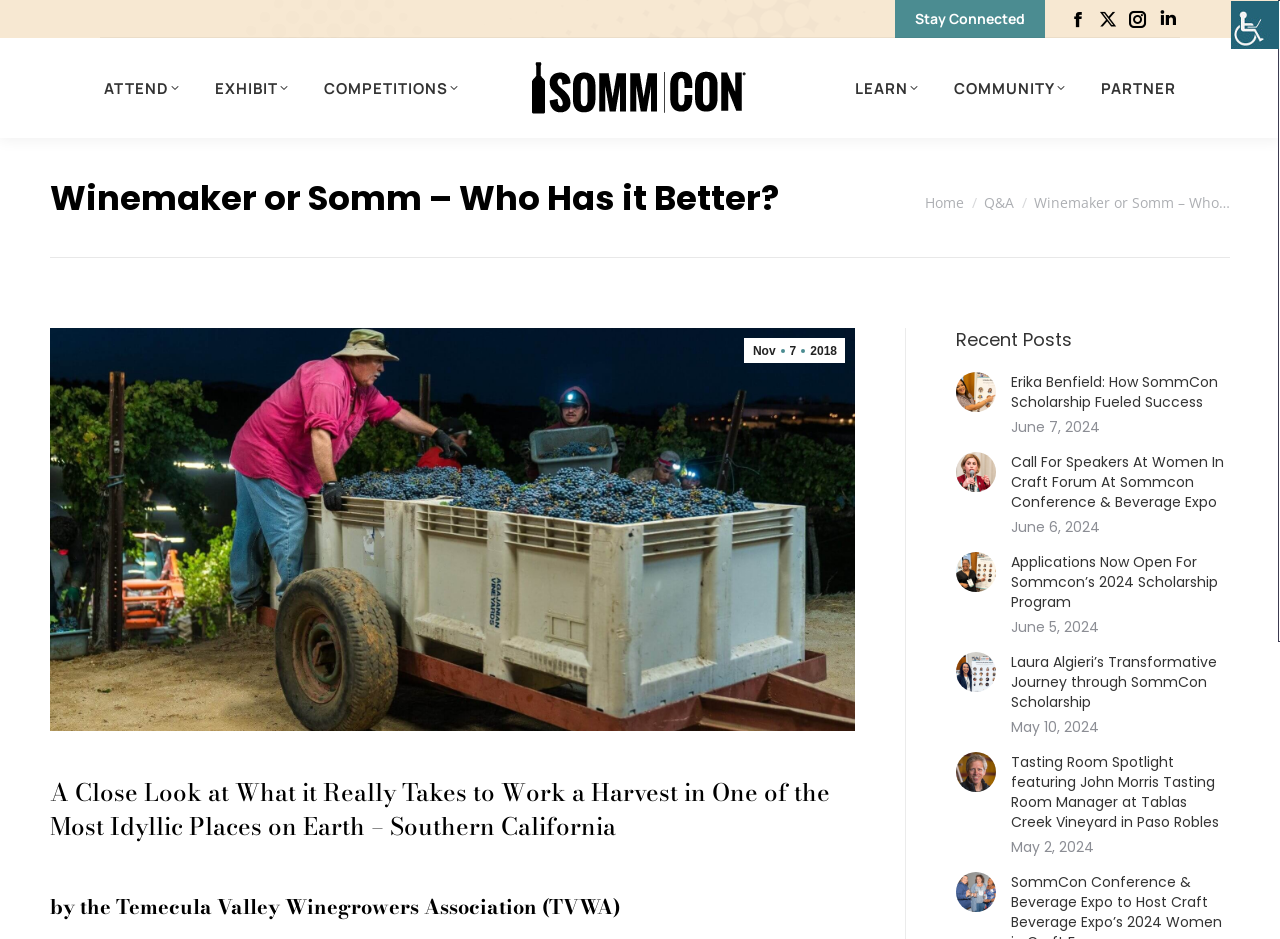Given the description of the UI element: "aria-label="Post image"", predict the bounding box coordinates in the form of [left, top, right, bottom], with each value being a float between 0 and 1.

[0.747, 0.929, 0.778, 0.971]